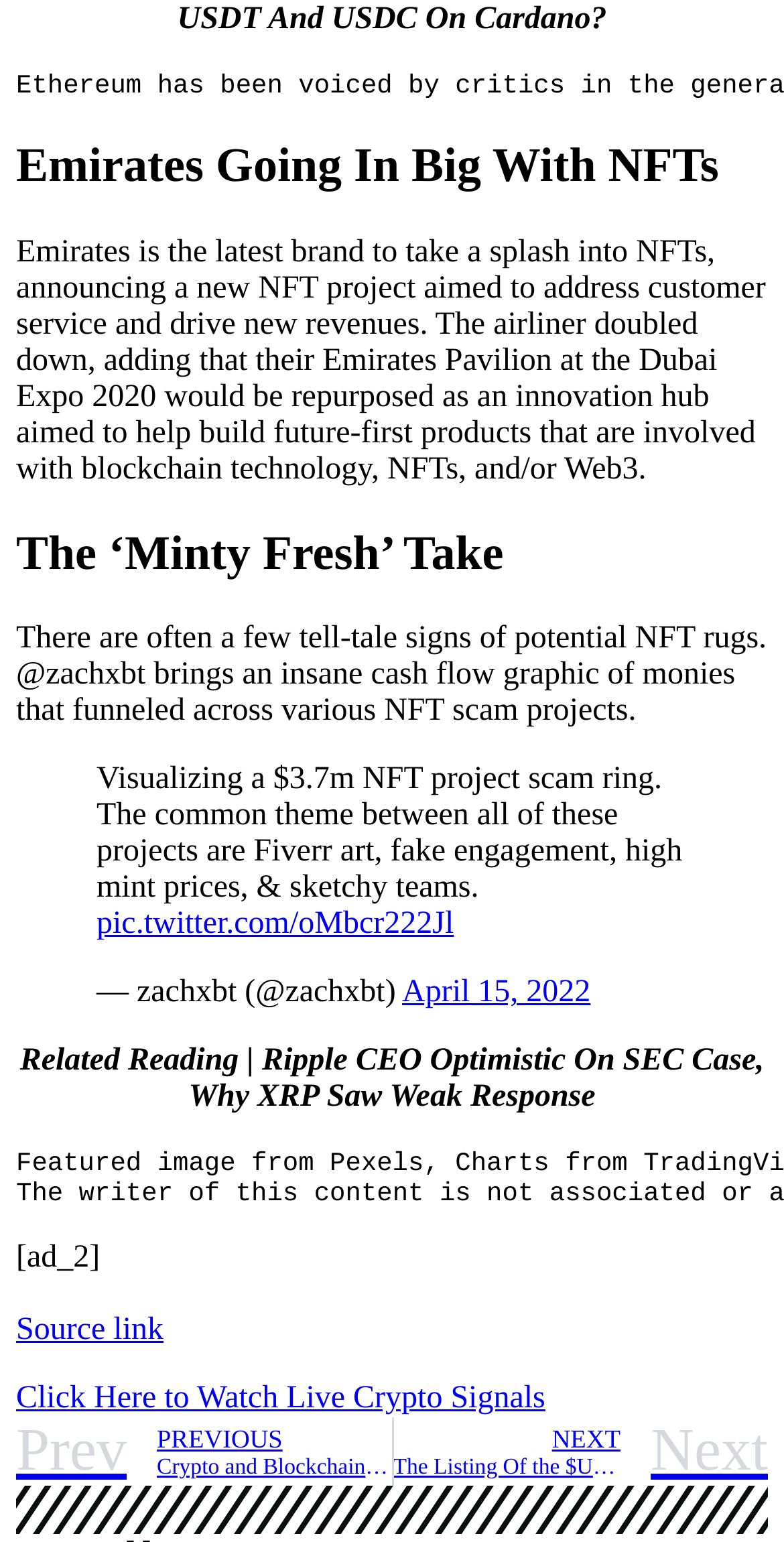Determine the bounding box for the UI element as described: "pic.twitter.com/oMbcr222Jl". The coordinates should be represented as four float numbers between 0 and 1, formatted as [left, top, right, bottom].

[0.123, 0.589, 0.579, 0.611]